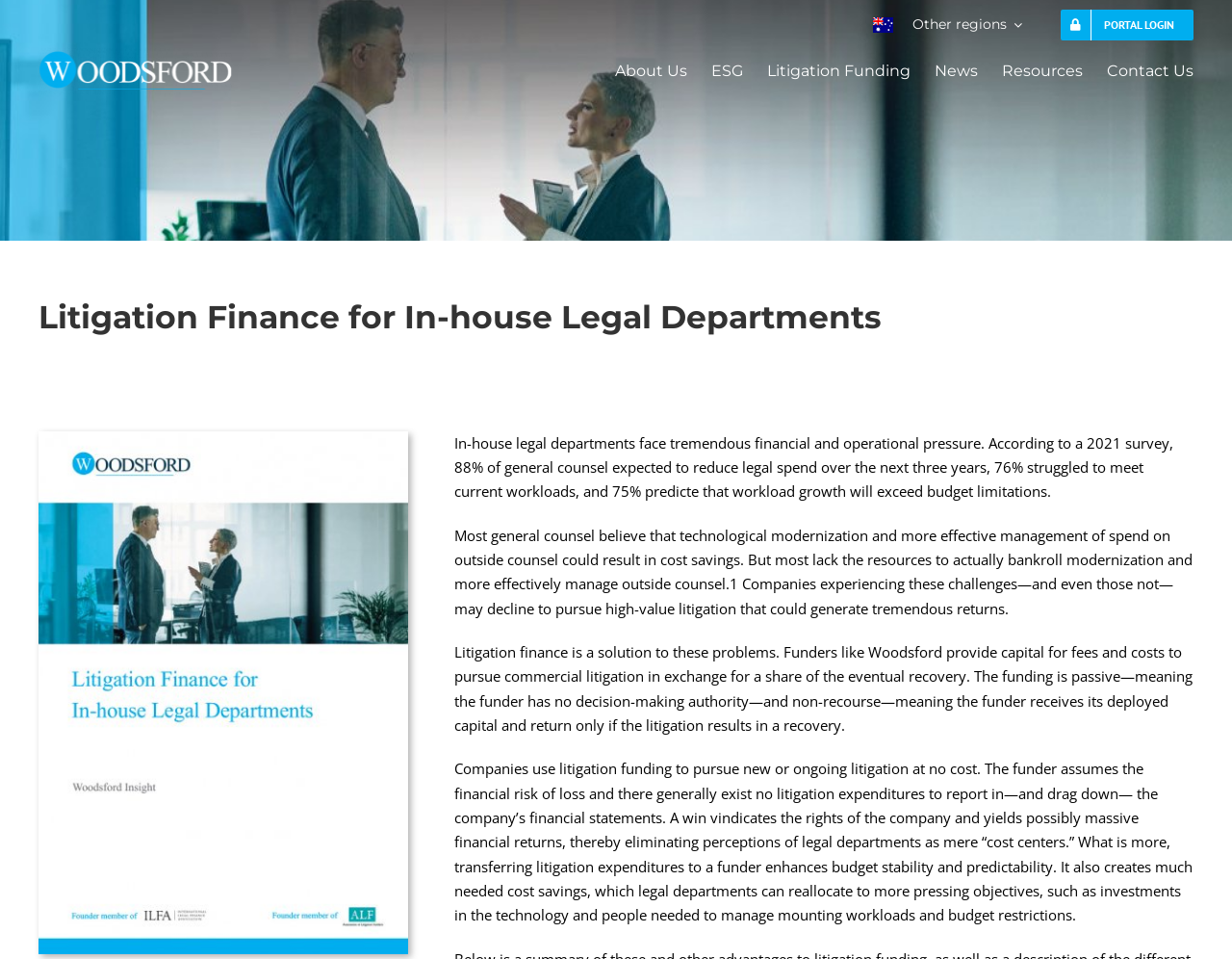Could you determine the bounding box coordinates of the clickable element to complete the instruction: "Learn more about Litigation Funding"? Provide the coordinates as four float numbers between 0 and 1, i.e., [left, top, right, bottom].

[0.623, 0.02, 0.739, 0.087]